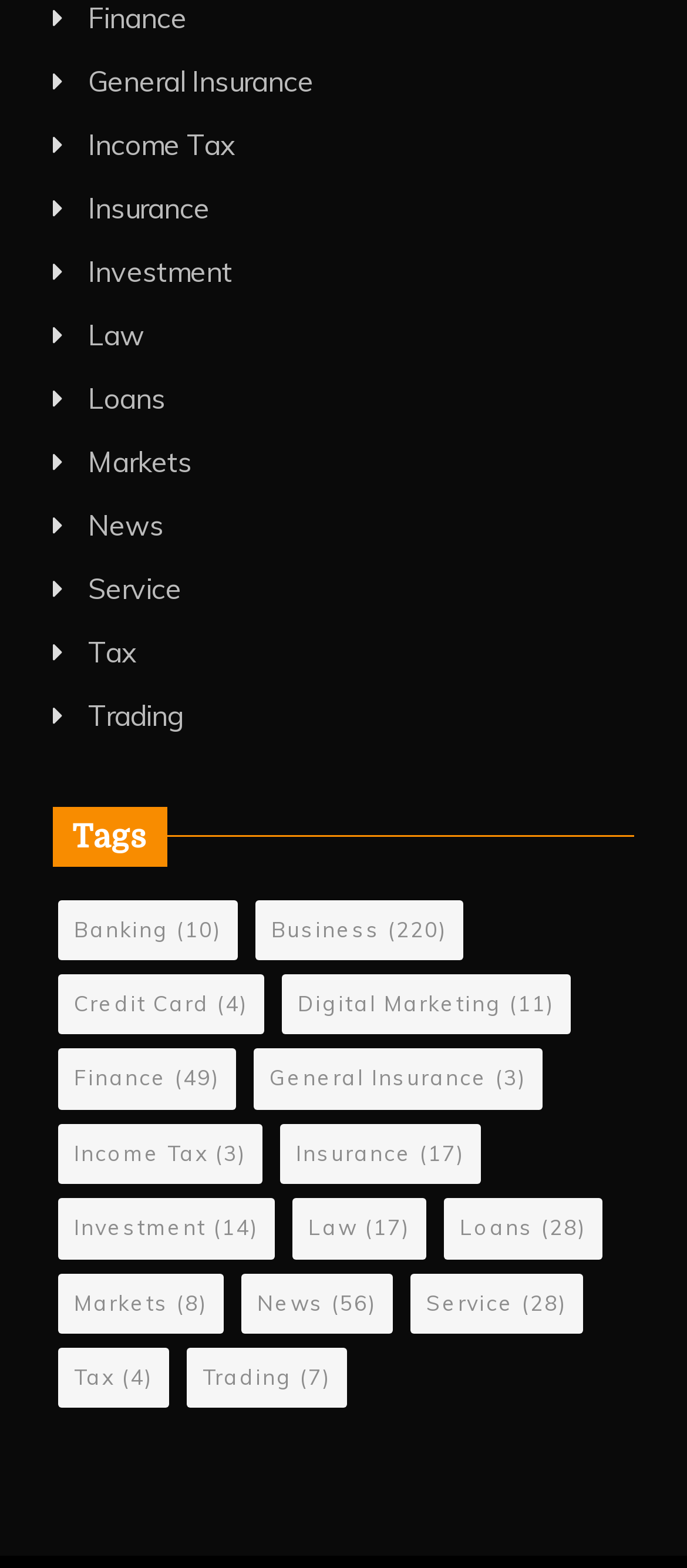Can you find the bounding box coordinates of the area I should click to execute the following instruction: "Follow the 'Instagram' social media link"?

None